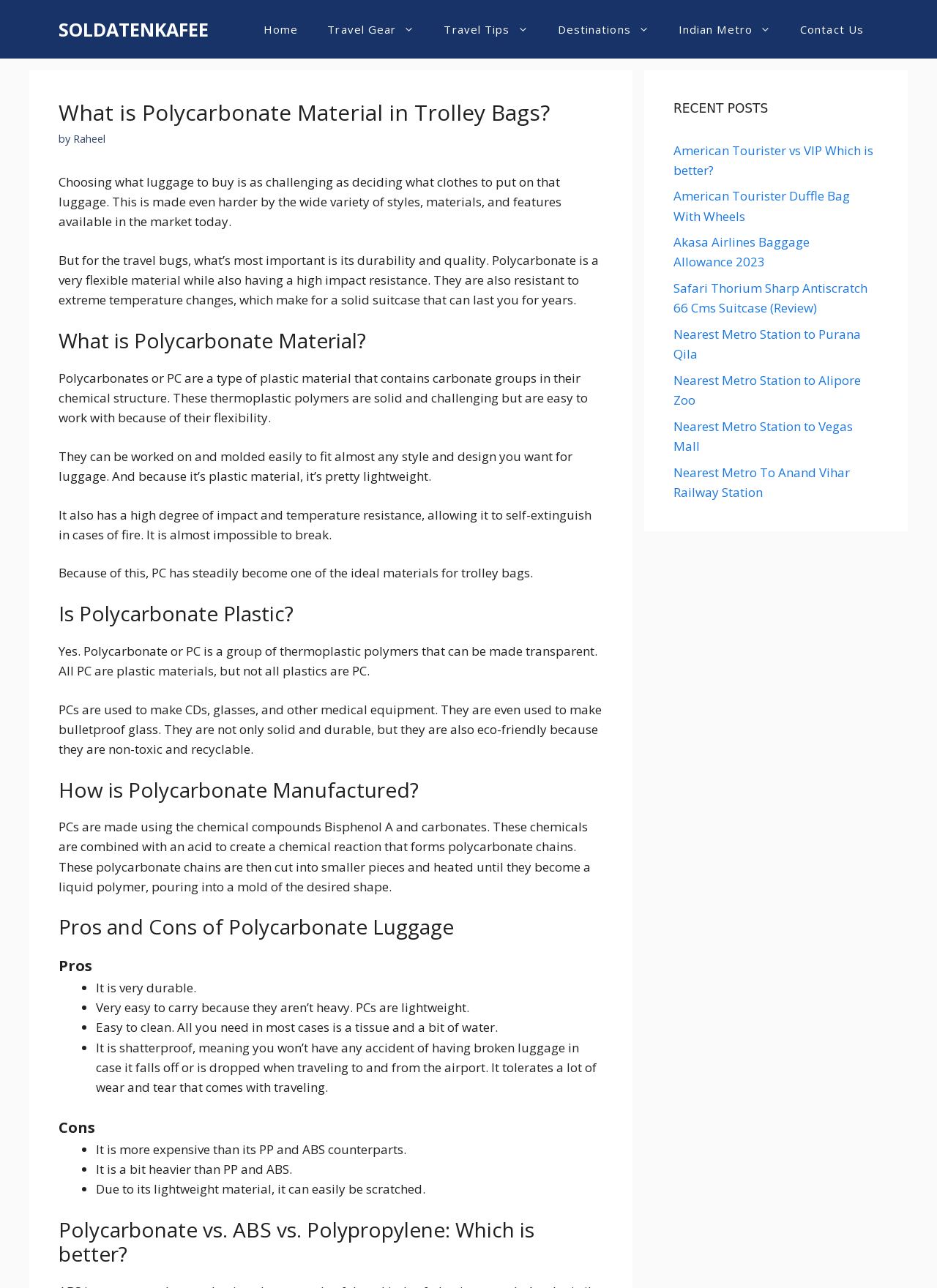Please find the bounding box coordinates of the element that needs to be clicked to perform the following instruction: "Click on the 'Home' link". The bounding box coordinates should be four float numbers between 0 and 1, represented as [left, top, right, bottom].

[0.266, 0.011, 0.334, 0.034]